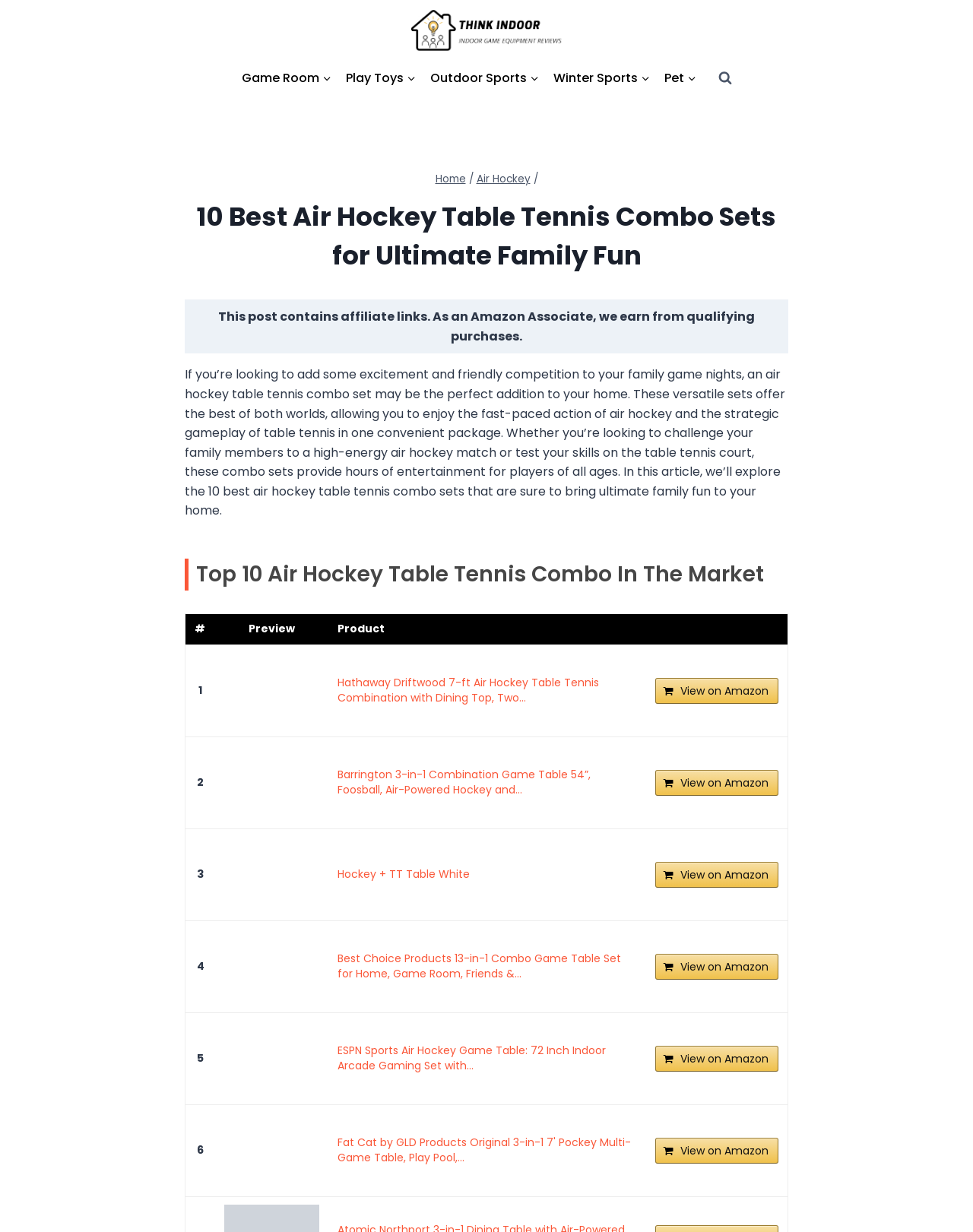What is the website's primary navigation menu?
Answer with a single word or phrase, using the screenshot for reference.

Game Room, Play Toys, Outdoor Sports, Winter Sports, Pet